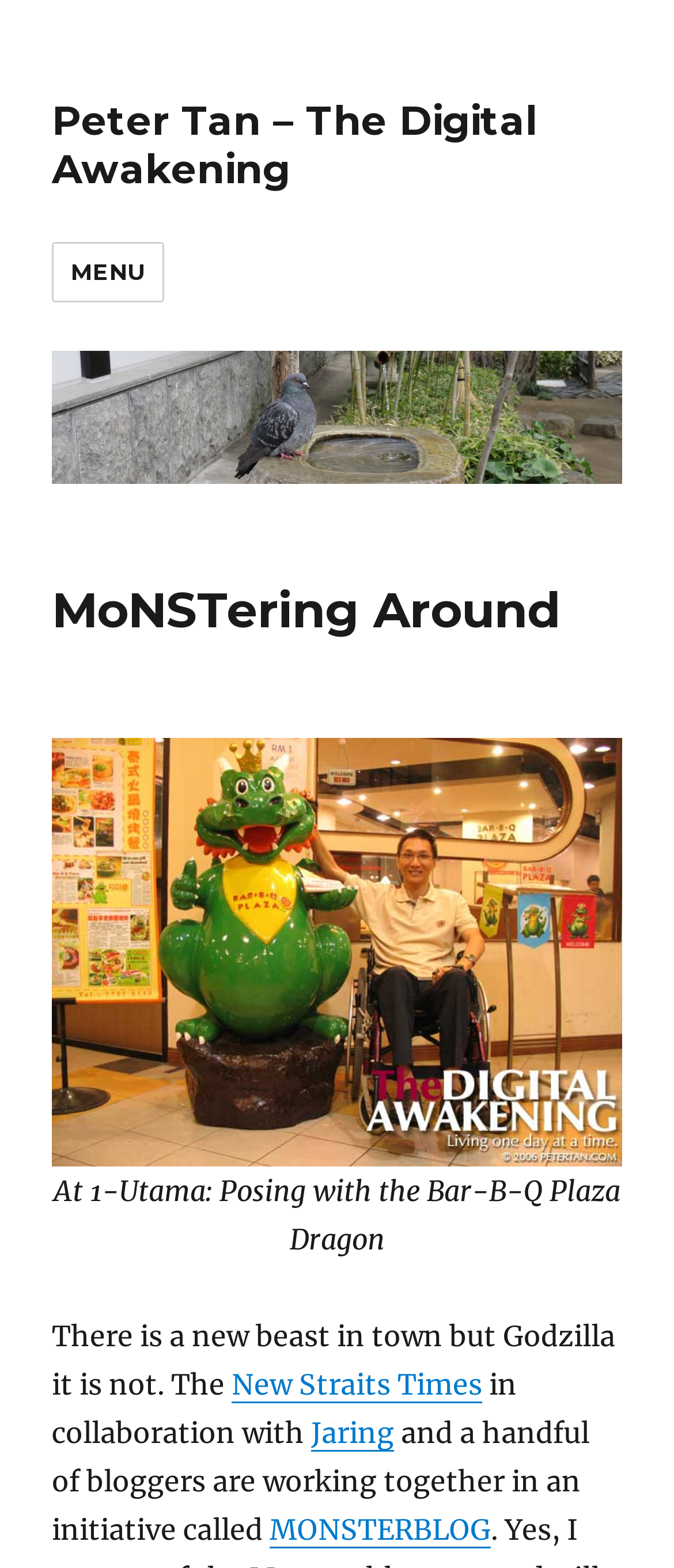Produce an elaborate caption capturing the essence of the webpage.

The webpage is titled "MoNSTering Around – Peter Tan – The Digital Awakening" and features a prominent header with the title "MoNSTering Around" at the top center of the page. Below the title, there is a button labeled "MENU" on the top left, which is not expanded. 

To the right of the "MENU" button, there is a link to "Peter Tan – The Digital Awakening" with an associated image. This image is a profile picture of Peter Tan posing with a Bar-B-Q Plaza Dragon at 1-Utama, accompanied by a caption "At 1-Utama: Posing with the Bar-B-Q Plaza Dragon". 

Below the profile picture, there is a block of text that starts with "There is a new beast in town but Godzilla it is not." The text continues to describe an initiative called "MONSTERBLOG" in collaboration with New Straits Times and Jaring, along with a handful of bloggers. The text includes links to New Straits Times, Jaring, and MONSTERBLOG.